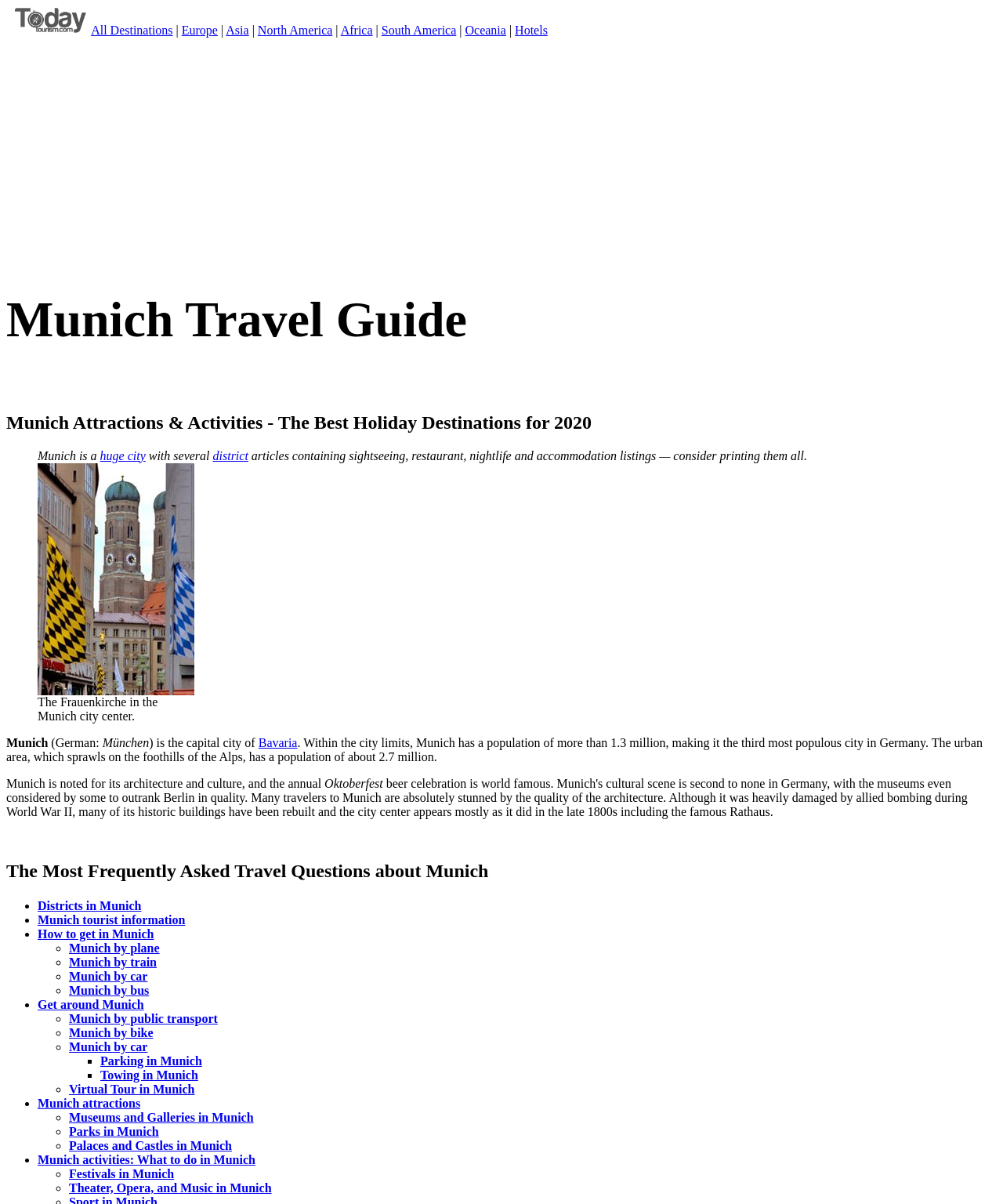Identify the bounding box coordinates for the UI element described by the following text: "Museums and Galleries in Munich". Provide the coordinates as four float numbers between 0 and 1, in the format [left, top, right, bottom].

[0.069, 0.922, 0.253, 0.933]